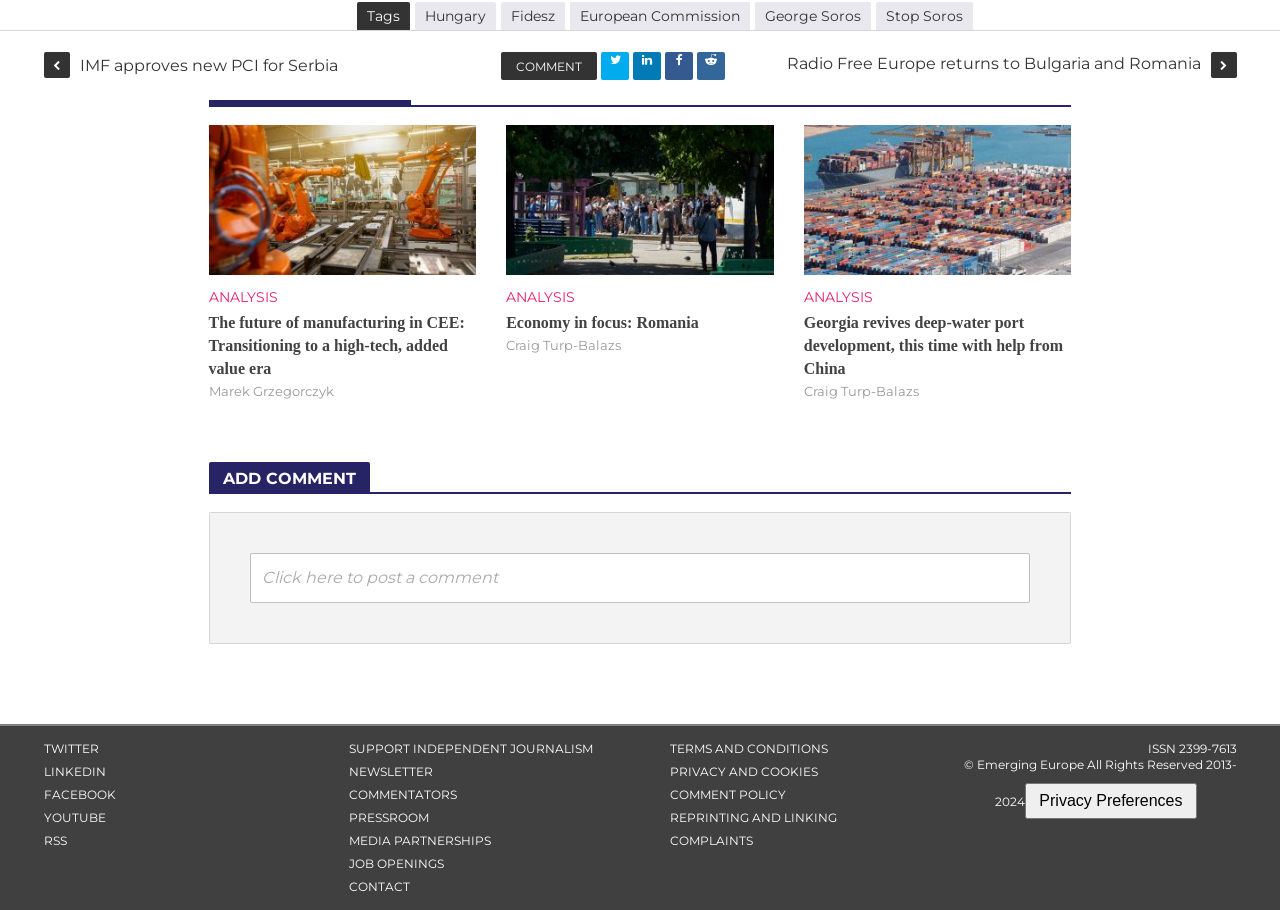Please provide a one-word or short phrase answer to the question:
What social media platforms are available for sharing?

Twitter, LinkedIn, Facebook, YouTube